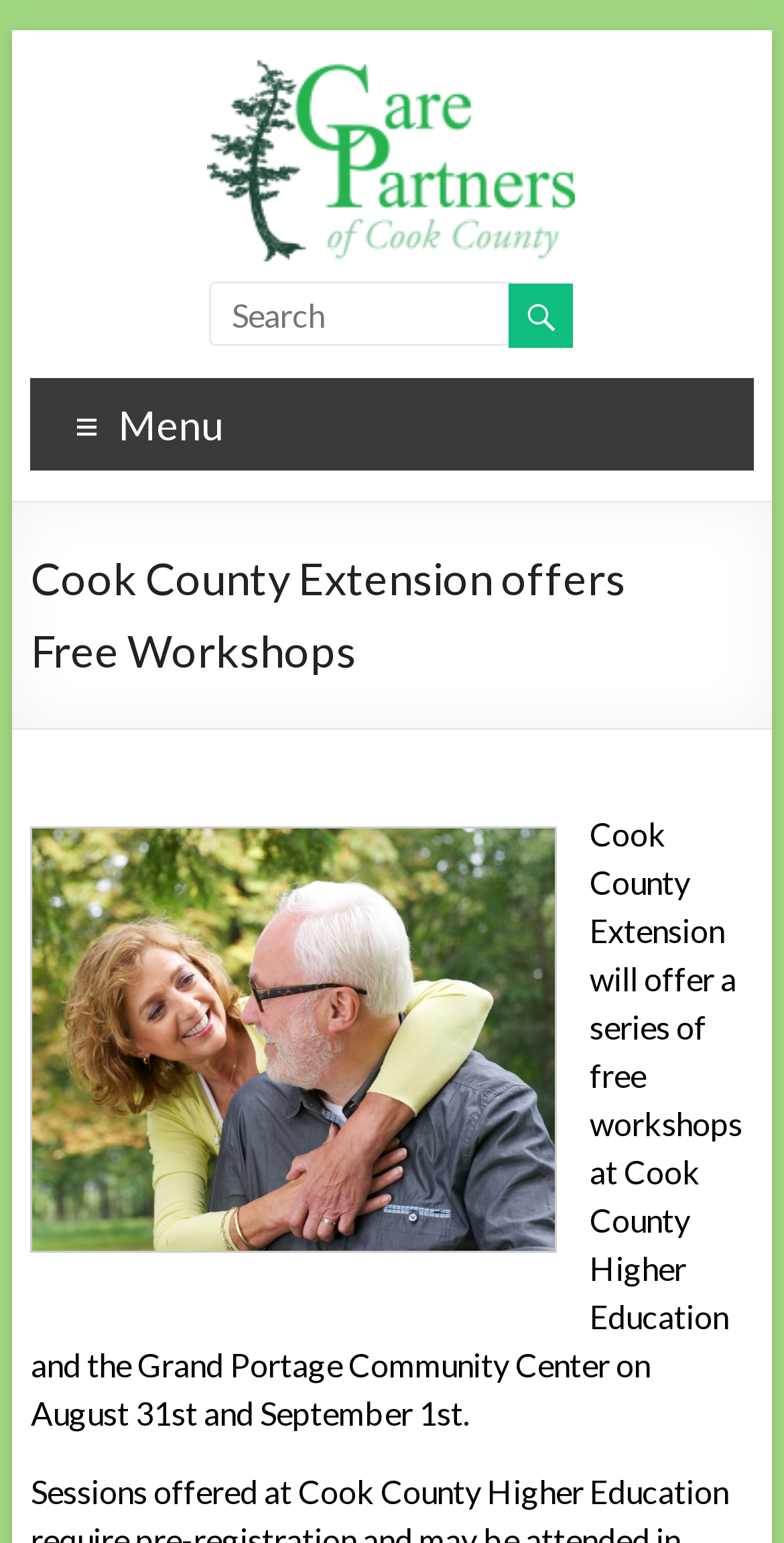Use one word or a short phrase to answer the question provided: 
What is the type of the top-left element?

Menu